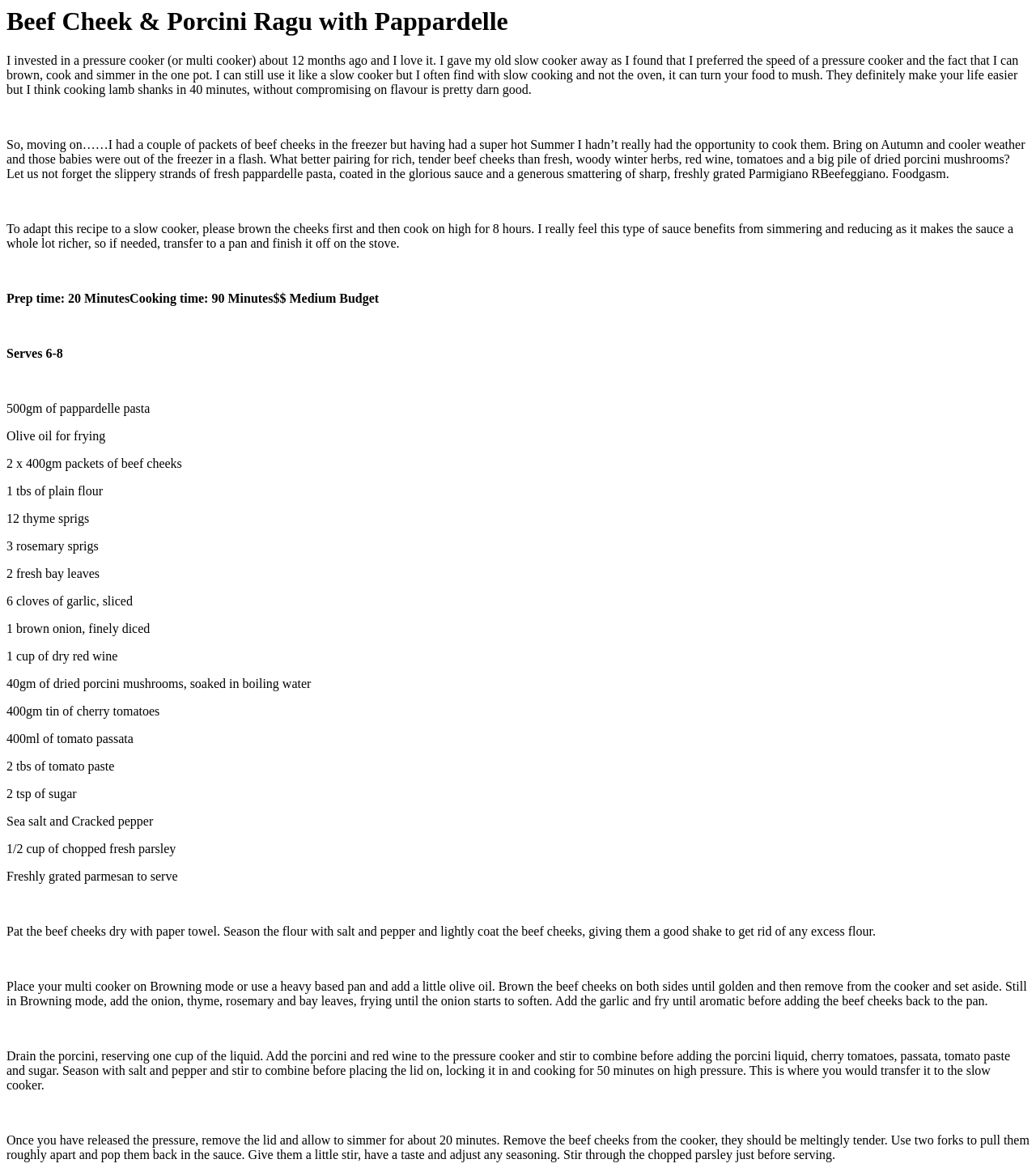Please provide a brief answer to the question using only one word or phrase: 
What is the purpose of the pressure cooker in the recipe?

To cook the beef cheeks